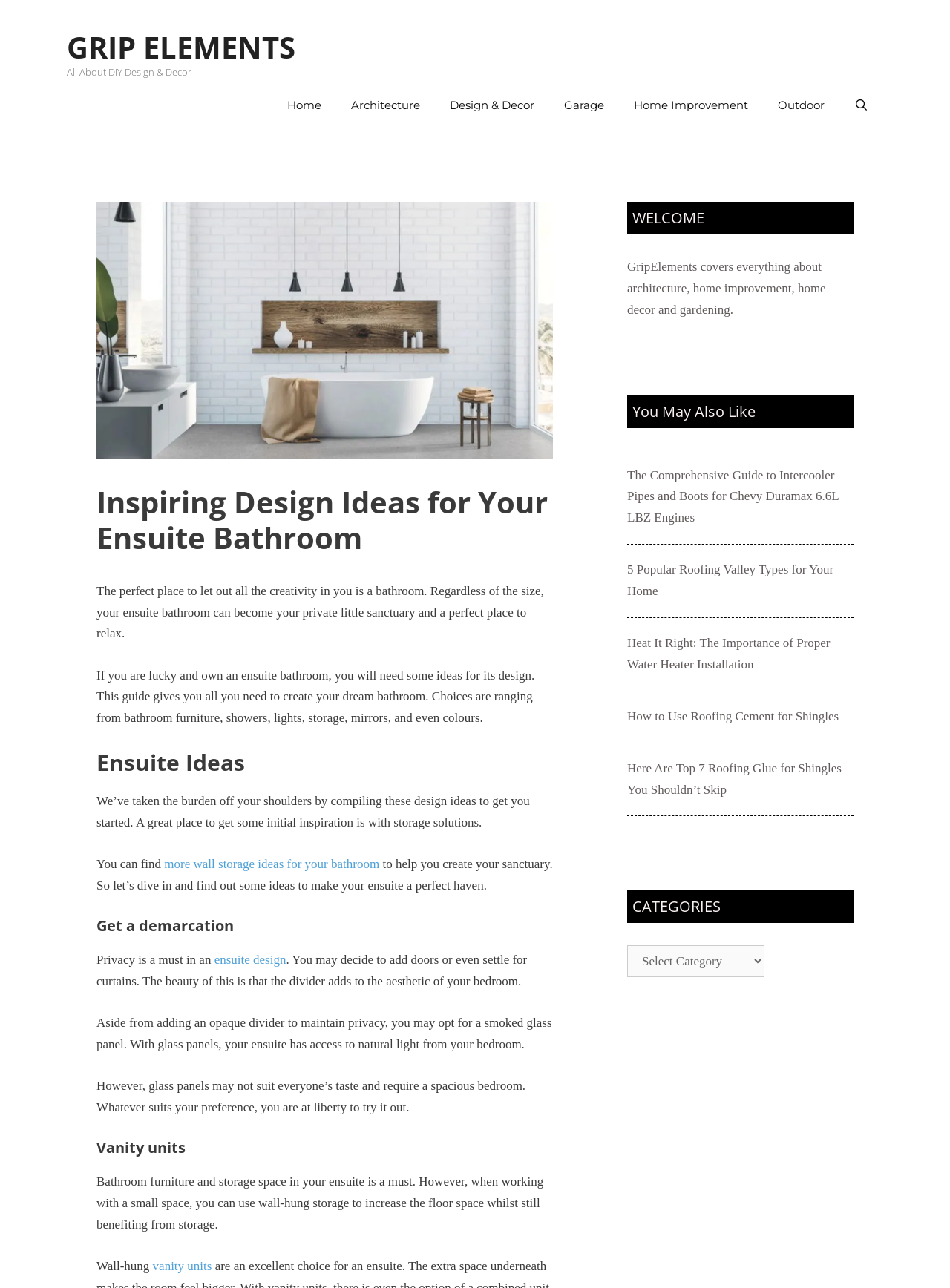Find the bounding box coordinates of the area to click in order to follow the instruction: "Learn about 'Vanity units'".

[0.102, 0.884, 0.582, 0.898]